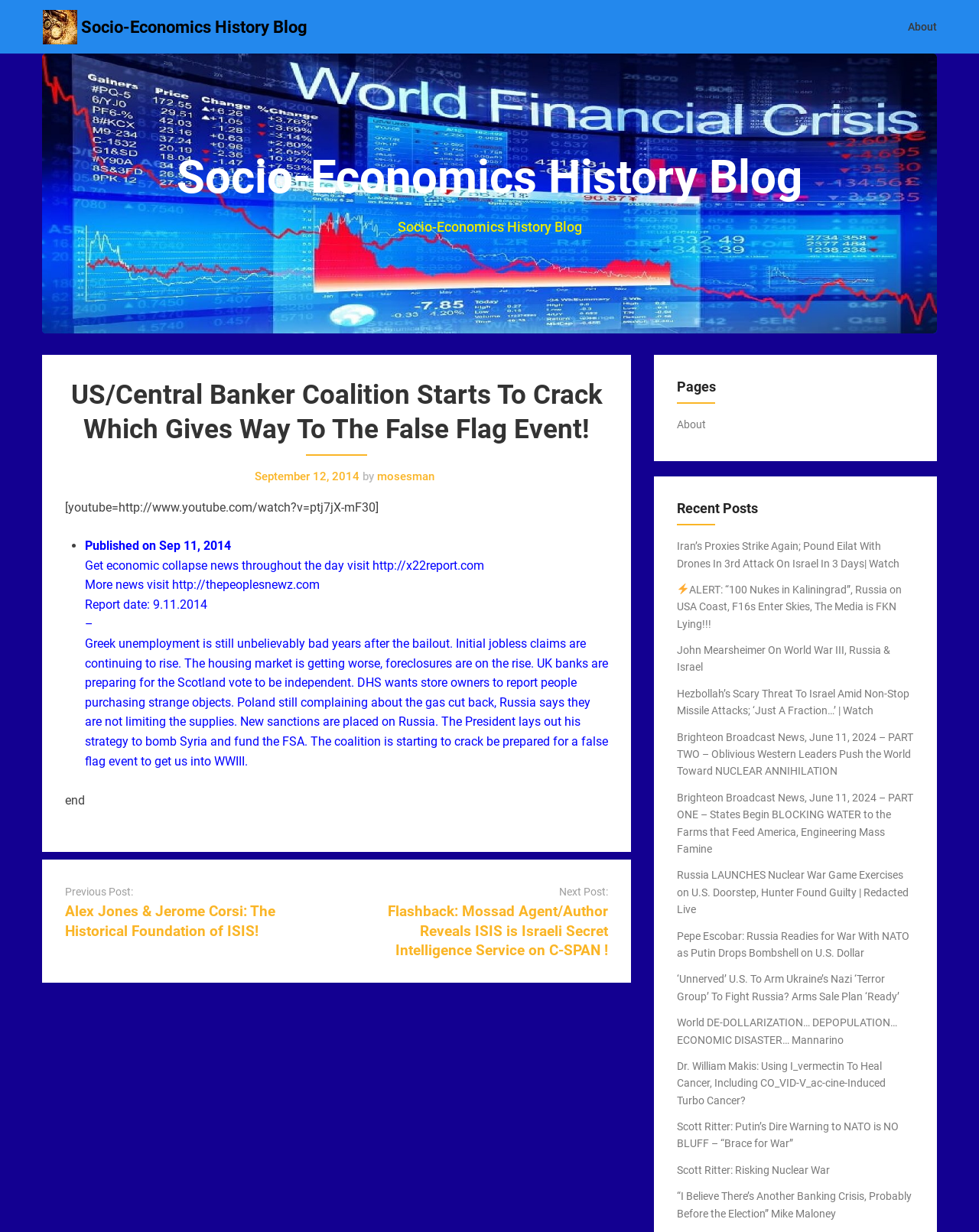Locate the bounding box coordinates of the element I should click to achieve the following instruction: "Visit the Socio-Economics History Blog homepage".

[0.044, 0.0, 0.083, 0.043]